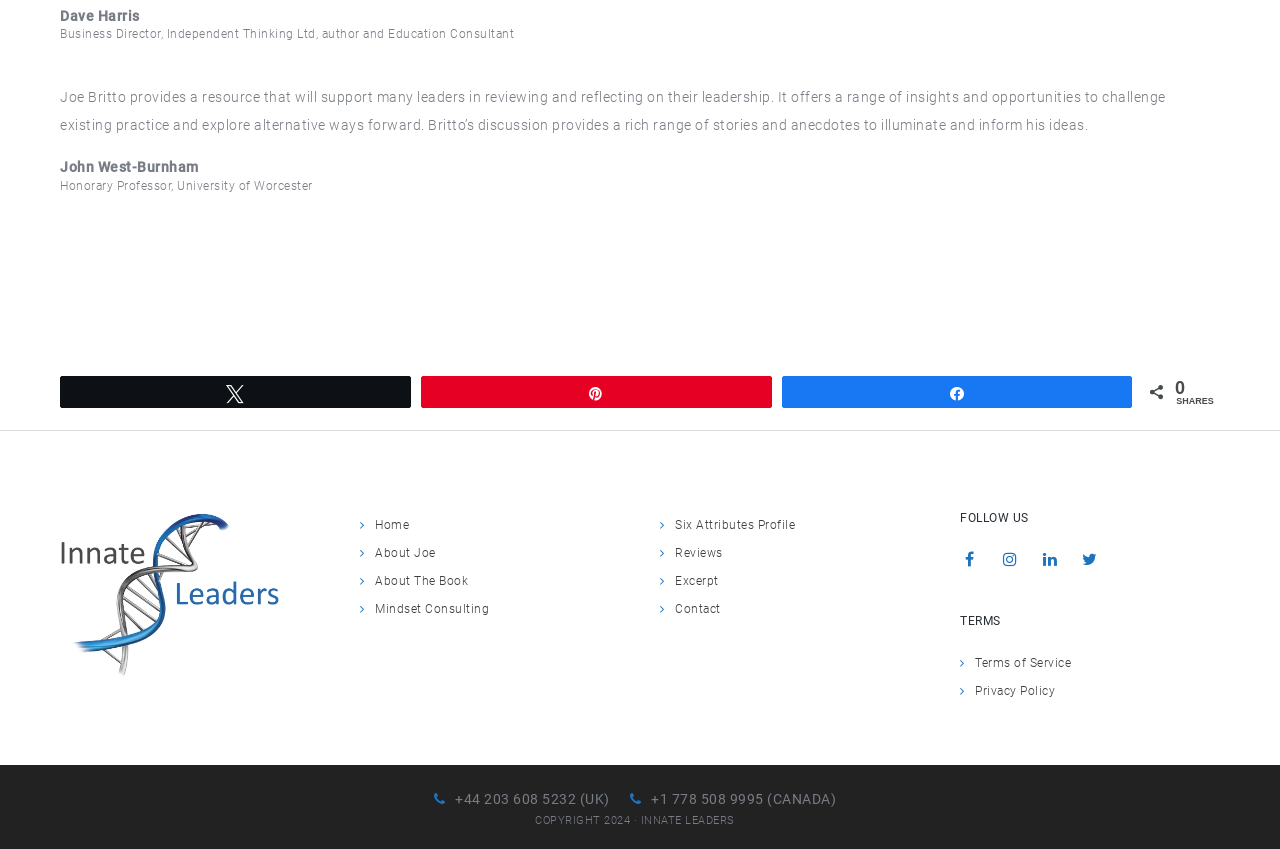Locate the bounding box coordinates of the item that should be clicked to fulfill the instruction: "Click on the 'Home' link".

[0.293, 0.61, 0.32, 0.626]